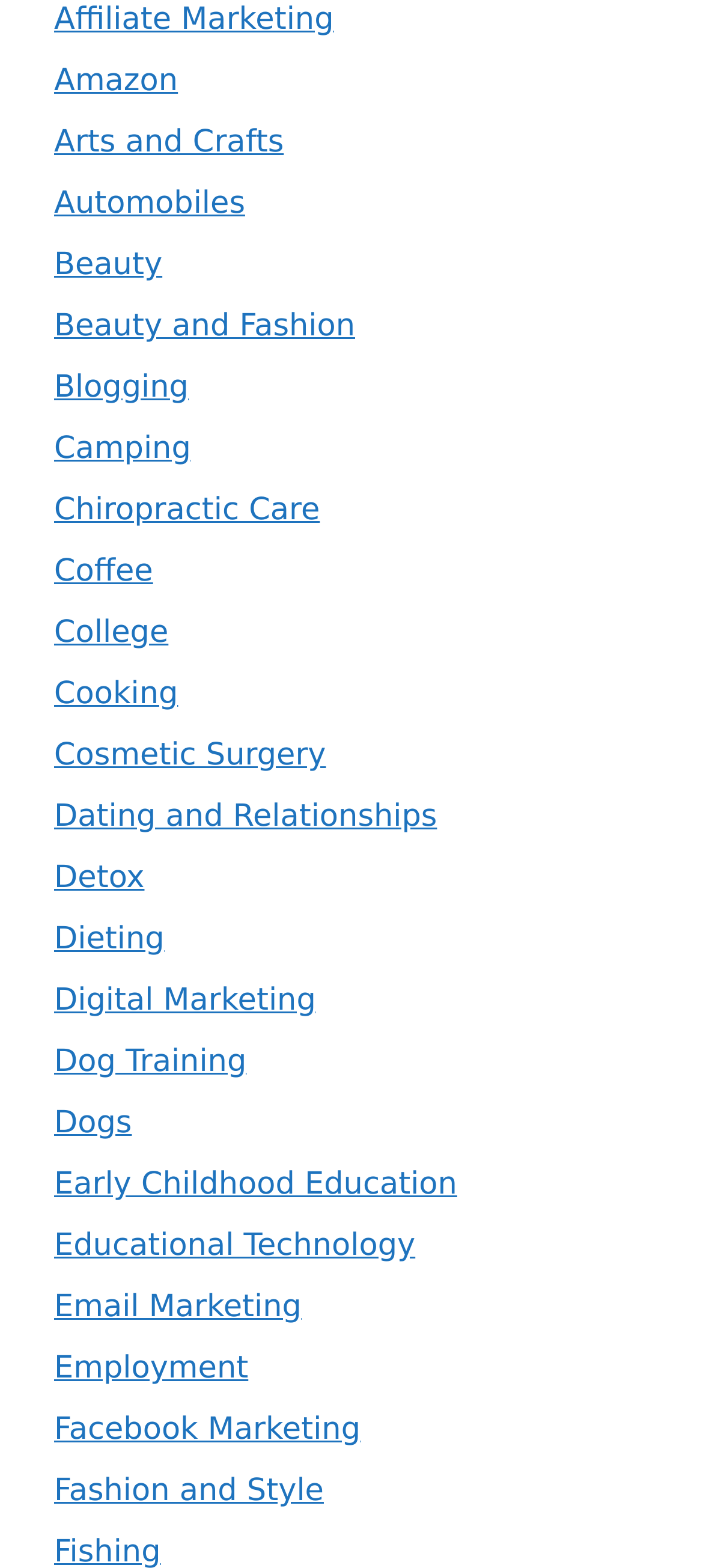Select the bounding box coordinates of the element I need to click to carry out the following instruction: "Check out Facebook Marketing".

[0.077, 0.9, 0.513, 0.923]